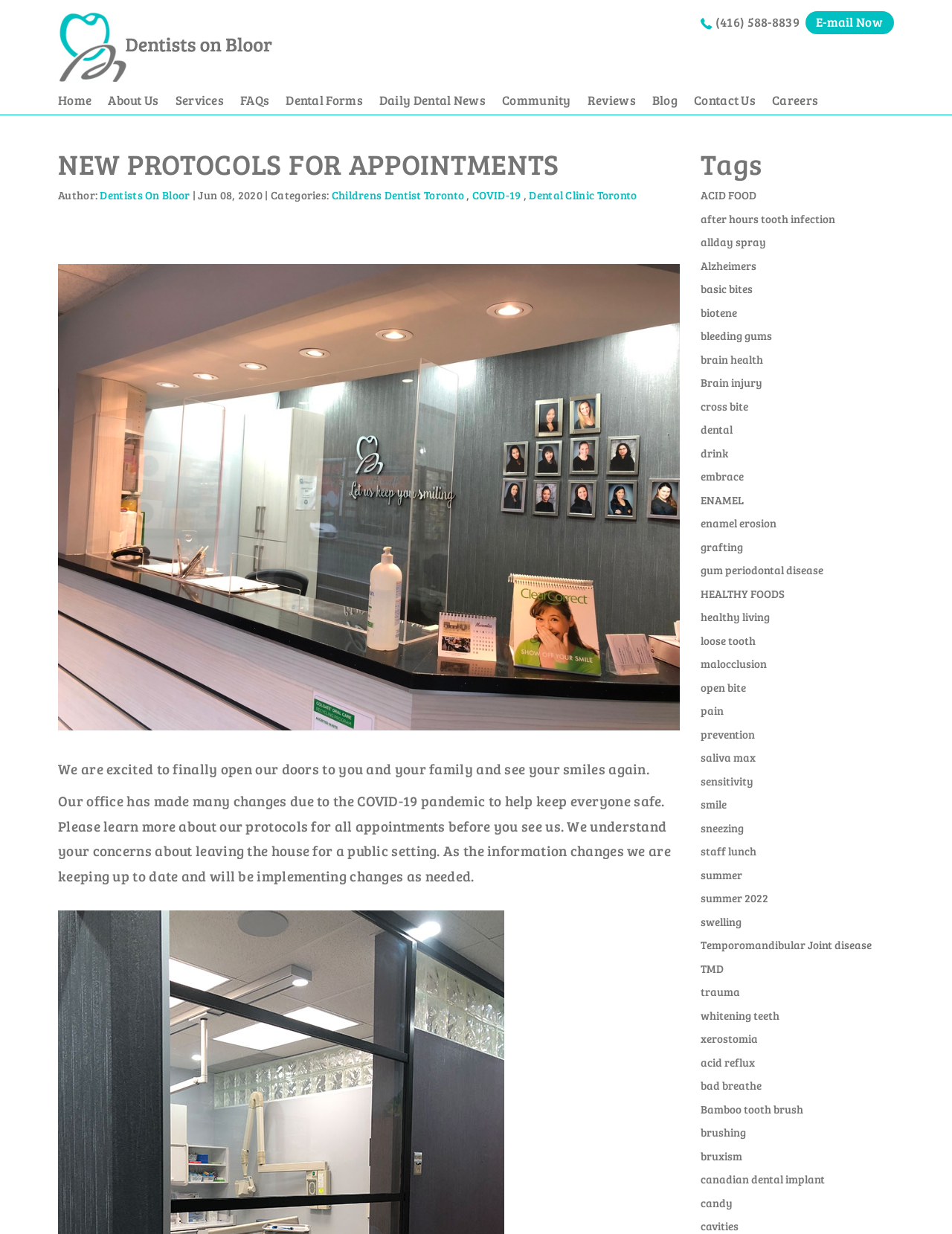Specify the bounding box coordinates of the area that needs to be clicked to achieve the following instruction: "Click the 'Dental Forms' link".

[0.292, 0.074, 0.39, 0.089]